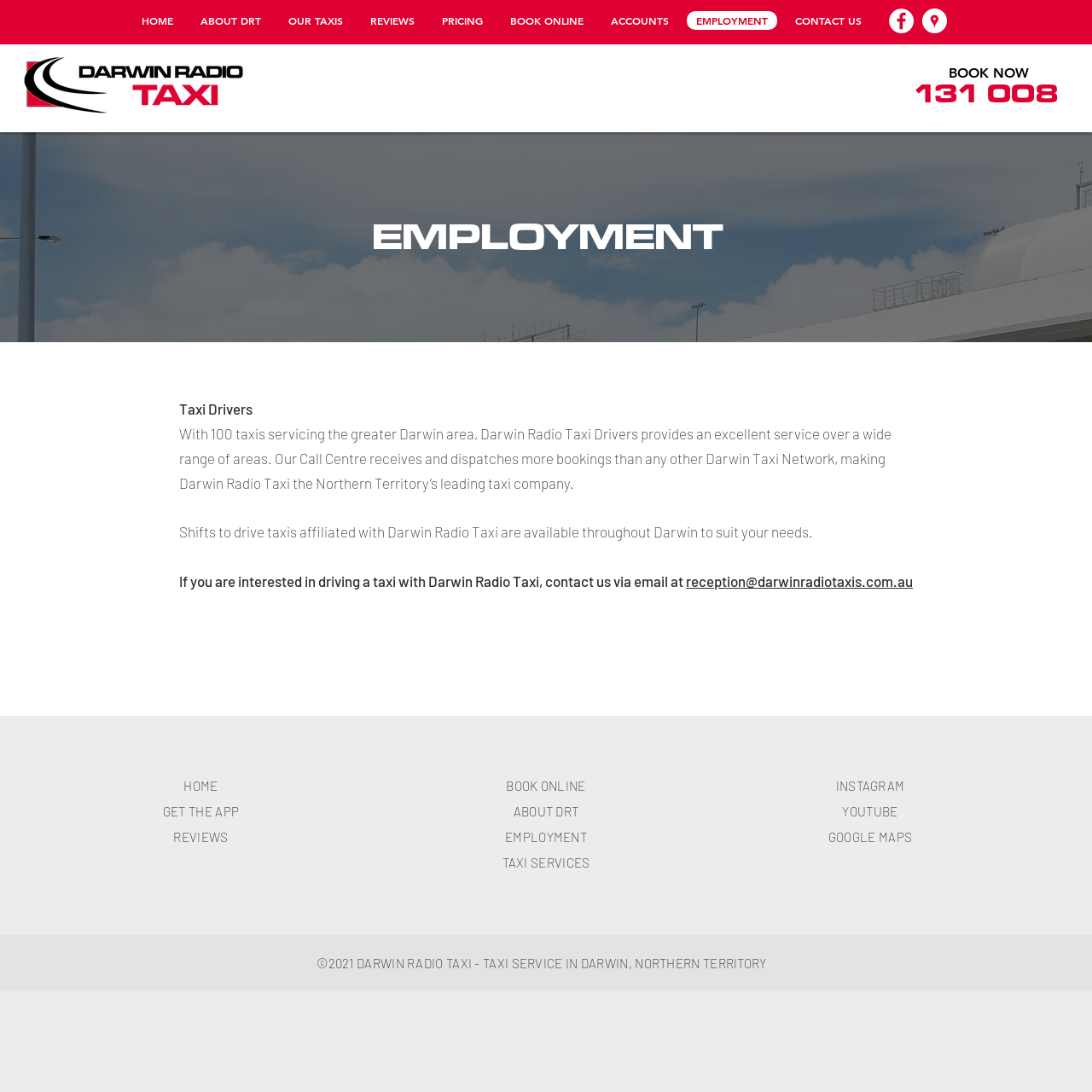How many taxis are in Darwin Radio Taxi's network?
Can you provide a detailed and comprehensive answer to the question?

I found this information by looking at the main content of the webpage, where it says 'With 100 taxis servicing the greater Darwin area, Darwin Radio Taxi Drivers provides an excellent service over a wide range of areas.'